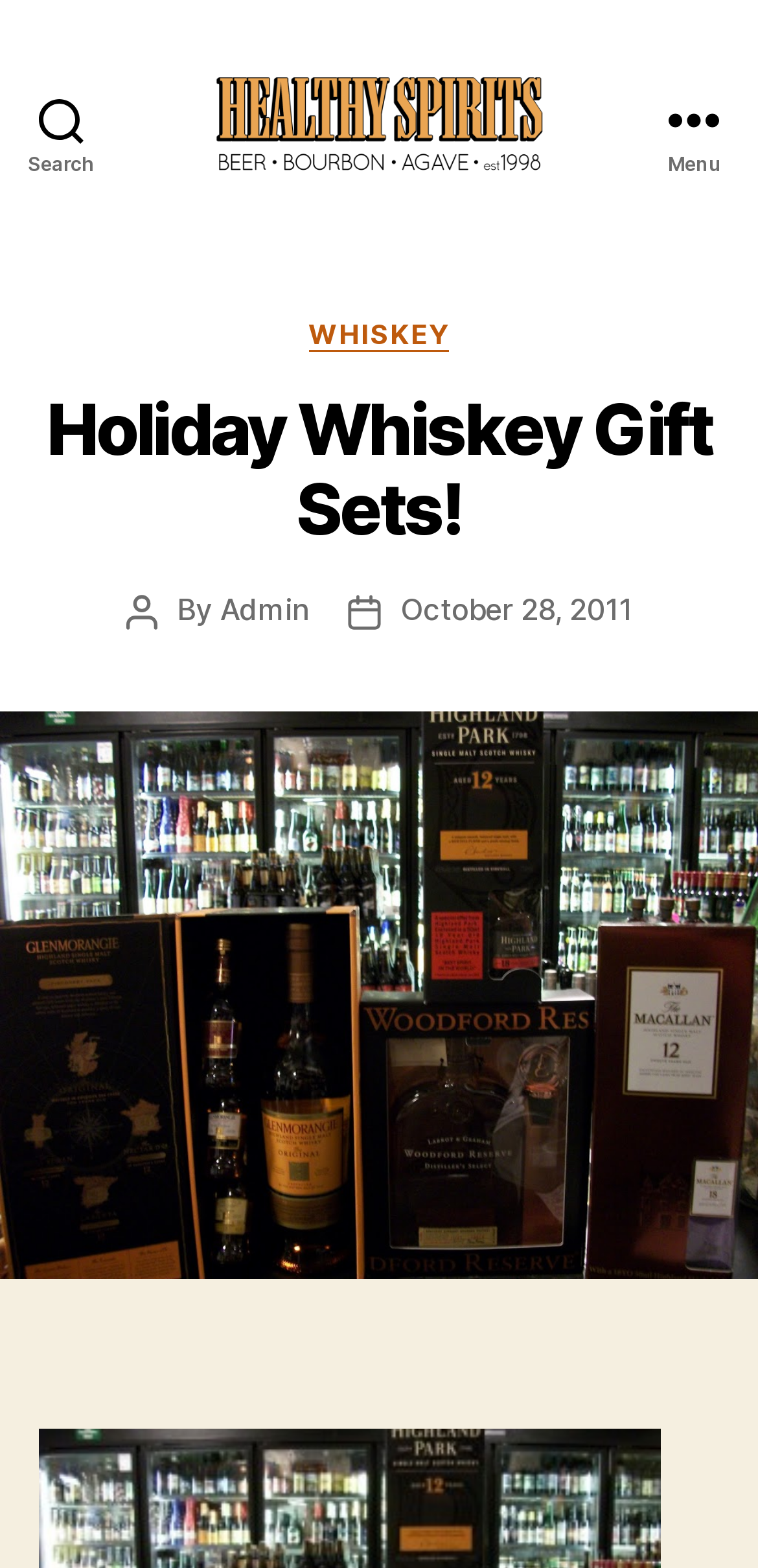Provide an in-depth caption for the webpage.

The webpage is about Holiday Whiskey Gift Sets. At the top left, there is a search button. Next to it, there is an empty link. On the top right, there is a menu button. 

When the menu button is expanded, a header section appears below it, taking up the full width of the page. This section contains several elements. In the middle of this section, there is a "Categories" label, followed by a "WHISKEY" link. Below these, there is a large heading that reads "Holiday Whiskey Gift Sets!". 

To the left of the heading, there are two lines of text: "Post author" and "By Admin", with the author's name being a link. To the right of the heading, there is another two lines of text: "Post date" and "October 28, 2011", with the date being a link. 

Below the header section, there is a large figure that takes up the rest of the page.